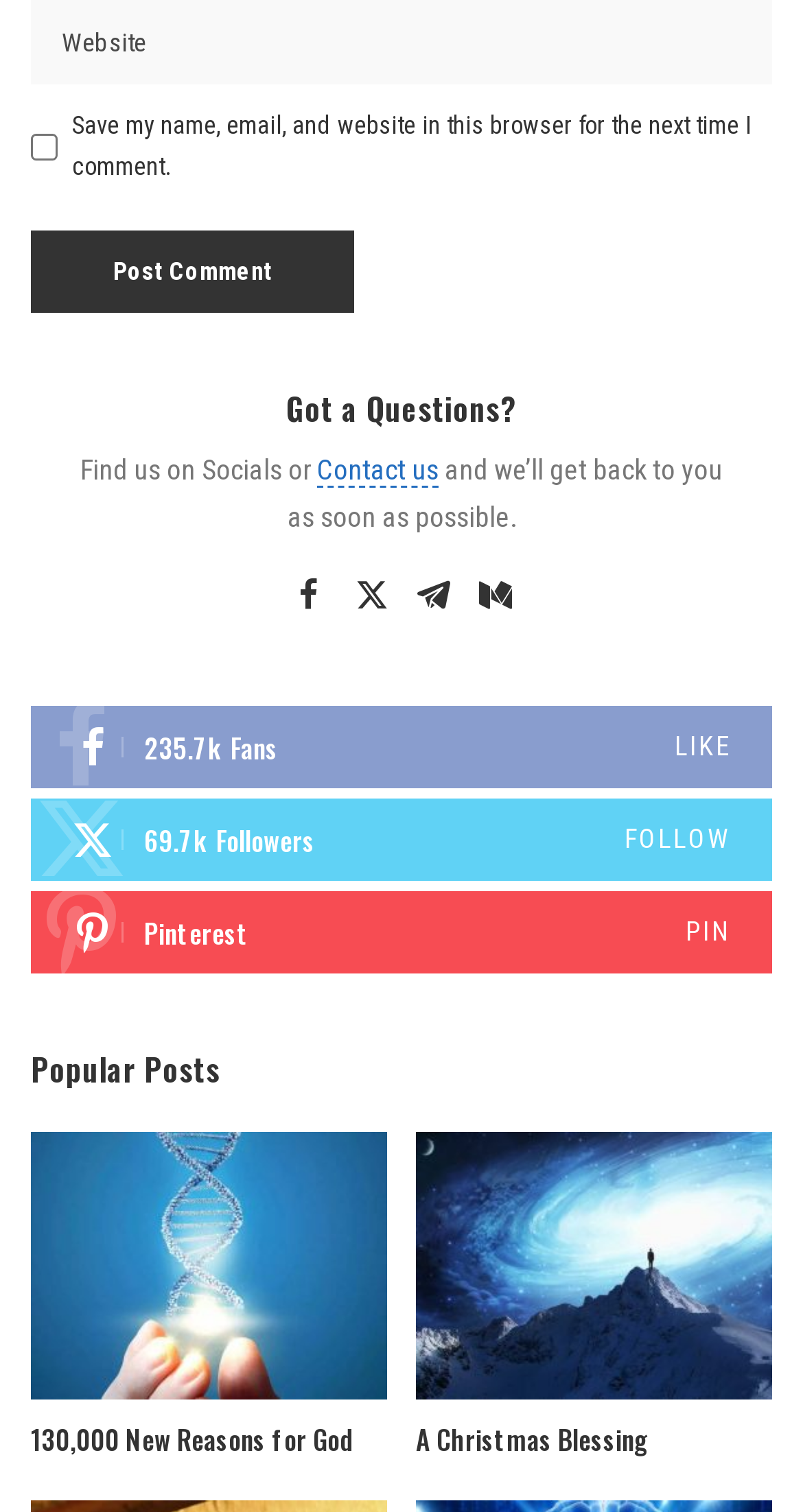Given the element description "Uncategorized", identify the bounding box of the corresponding UI element.

None